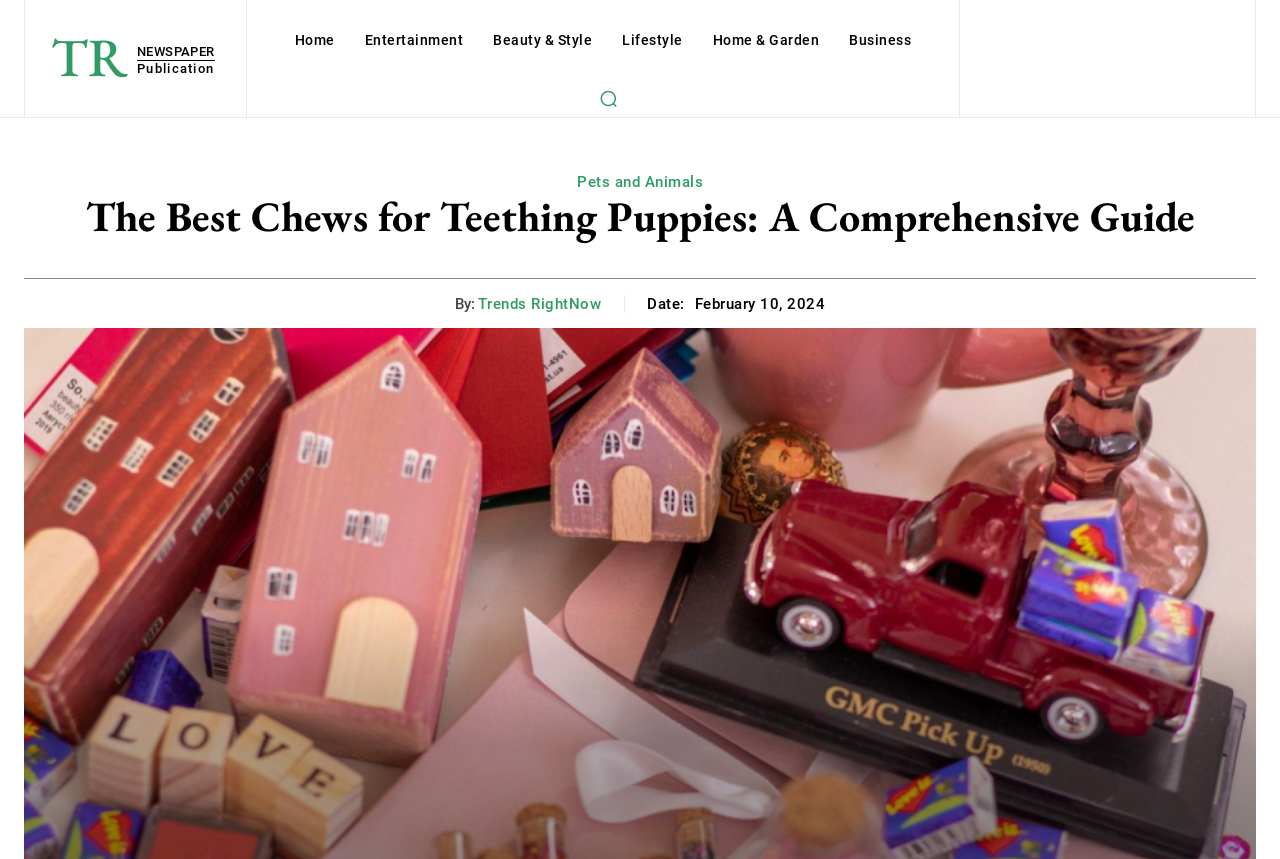Please identify the bounding box coordinates of the area that needs to be clicked to fulfill the following instruction: "search for something."

[0.46, 0.092, 0.49, 0.136]